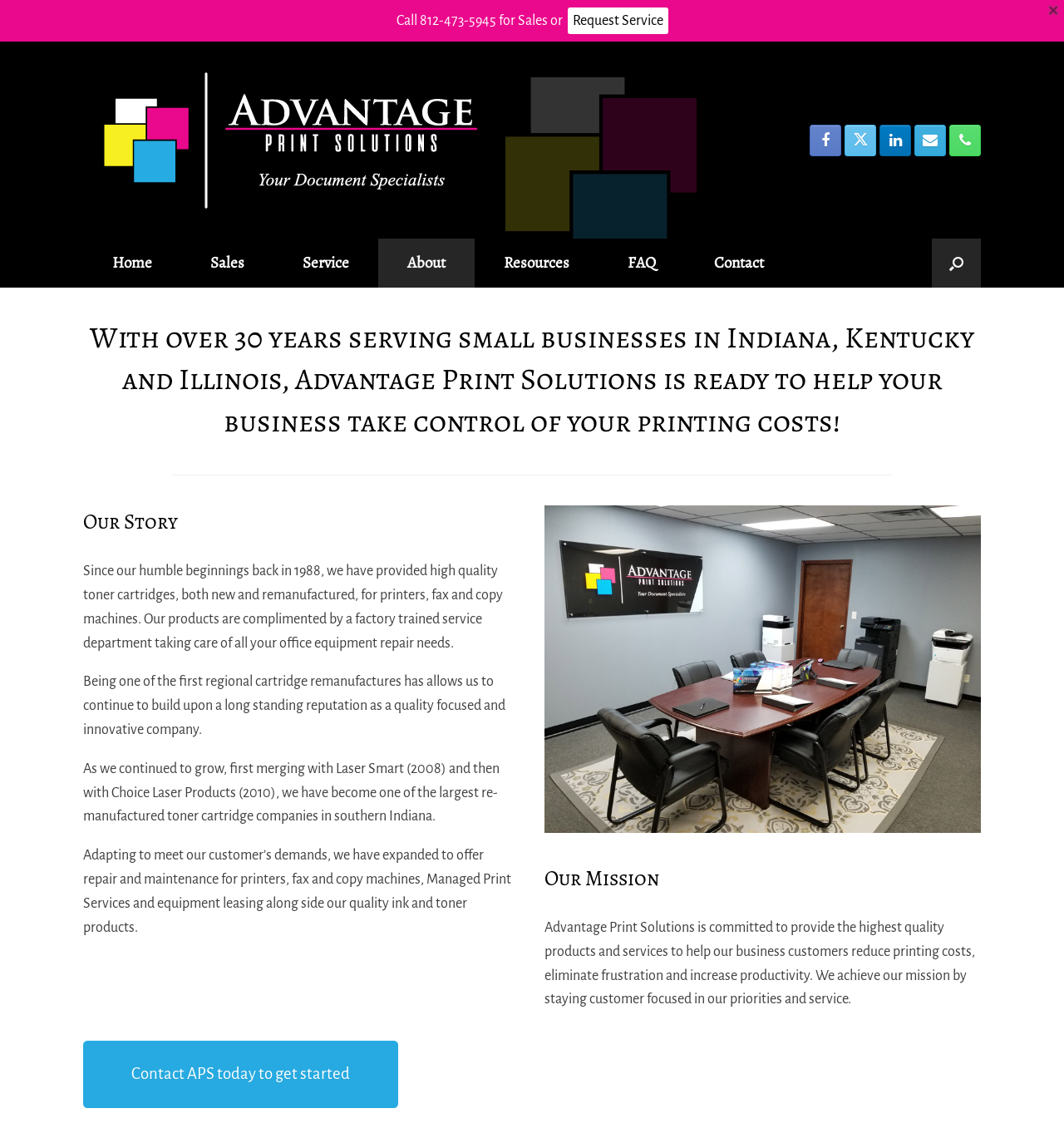What is the phone number for sales?
Analyze the image and provide a thorough answer to the question.

I found the phone number by looking at the StaticText element with the text 'Call 812-473-5945 for Sales or' which is located at the top of the page.